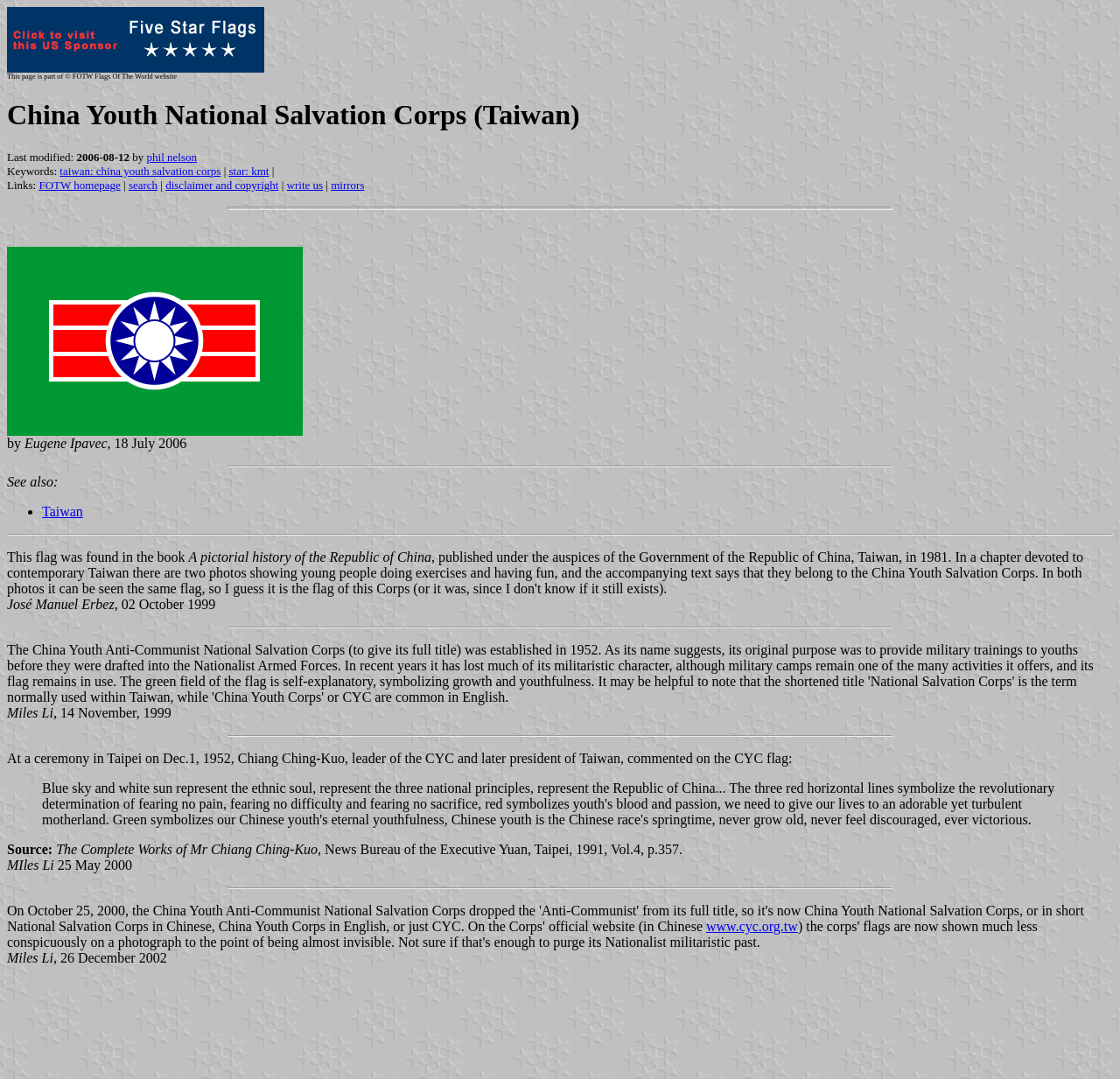Please indicate the bounding box coordinates for the clickable area to complete the following task: "Click the link to FOTW homepage". The coordinates should be specified as four float numbers between 0 and 1, i.e., [left, top, right, bottom].

[0.035, 0.165, 0.108, 0.178]